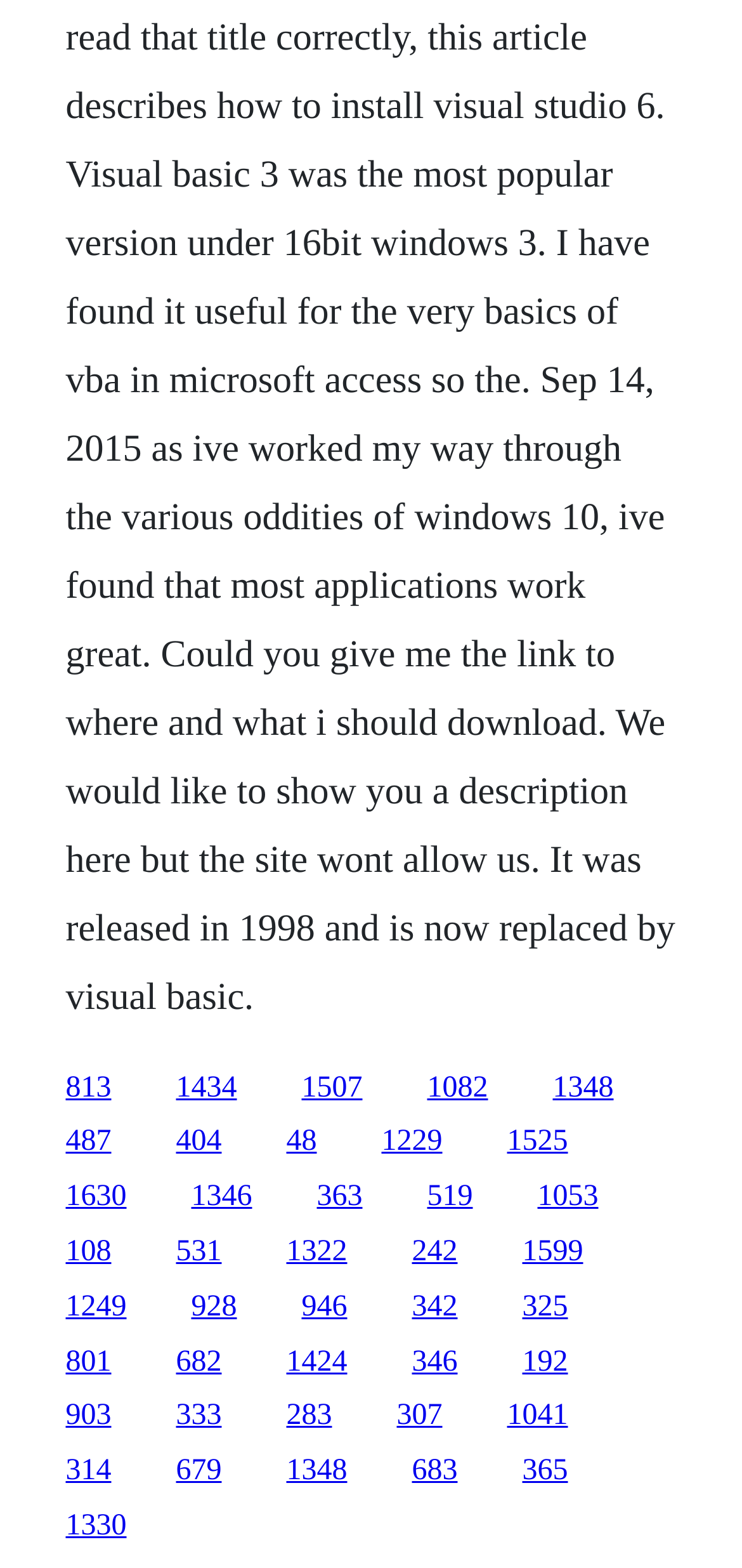What is the vertical position of the first link?
Using the image, respond with a single word or phrase.

0.683